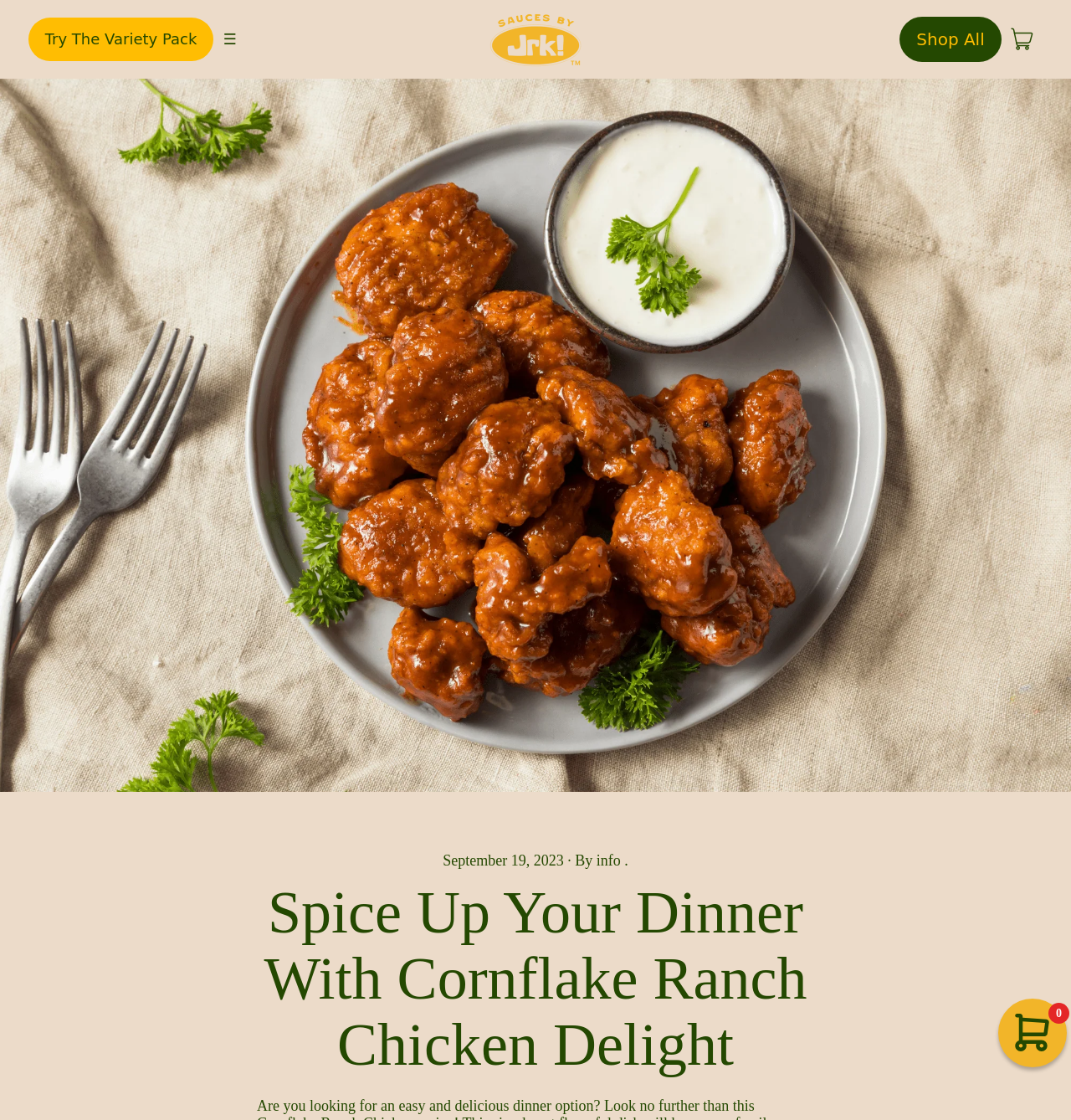Describe all the key features and sections of the webpage thoroughly.

This webpage is about a recipe for Cornflake Ranch Chicken Delight, featuring Jrk's famous Cornflake Ranch chicken dip. At the top left corner, there is a "Skip to content" link. Next to it, there is a "Try The Variety Pack" link. On the top right corner, there is a button with a hamburger menu icon, which controls a menu. 

The logo of "Sauces by Jrk!" is located at the top center, which is an image with a link to the website. To the right of the logo, there is a "Shop All" link. At the top right edge, there is a "Cart items" button with an image of a cart and a number of items.

Below the top navigation bar, there is a large background image that spans the entire width of the page. On top of this image, there is a timestamp "September 19, 2023" at the bottom left, followed by the author's information "By info.". 

The main content of the page starts with a heading "Spice Up Your Dinner With Cornflake Ranch Chicken Delight" at the bottom center of the page. At the bottom right corner, there is a small image and a text "0", which might be related to comments or ratings.